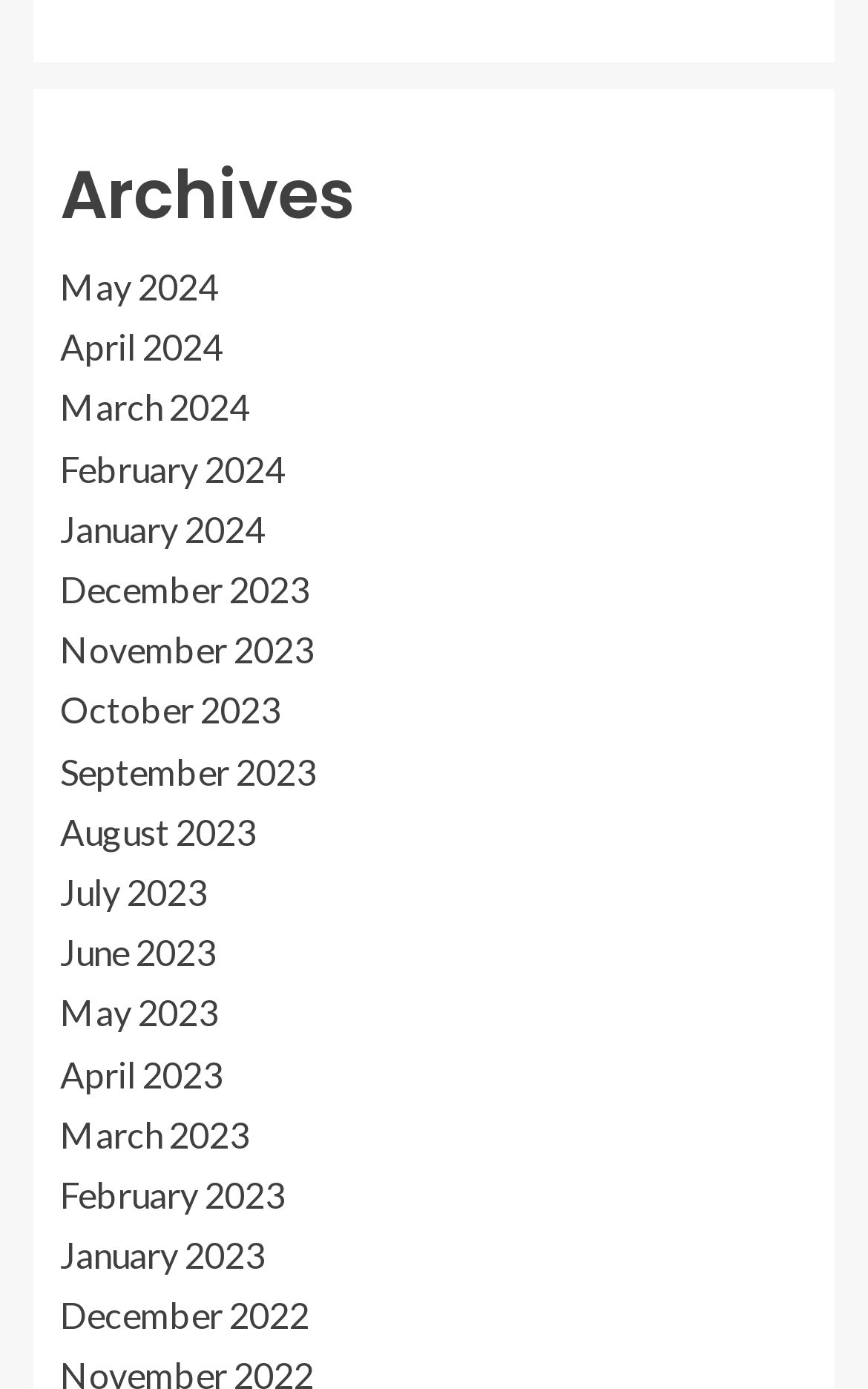Select the bounding box coordinates of the element I need to click to carry out the following instruction: "visit January 2024 page".

[0.069, 0.365, 0.305, 0.396]